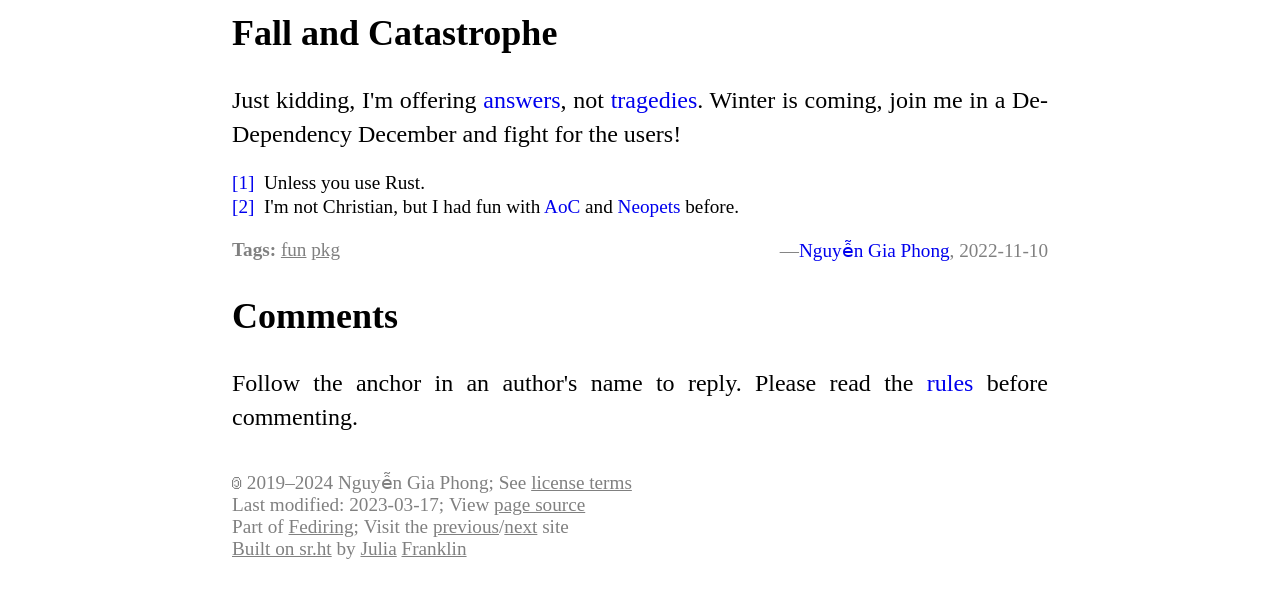What is the license of the webpage?
Please give a detailed and elaborate explanation in response to the question.

The license of the webpage is indicated by the link element with the text 'license terms' and bounding box coordinates [0.415, 0.778, 0.494, 0.813].